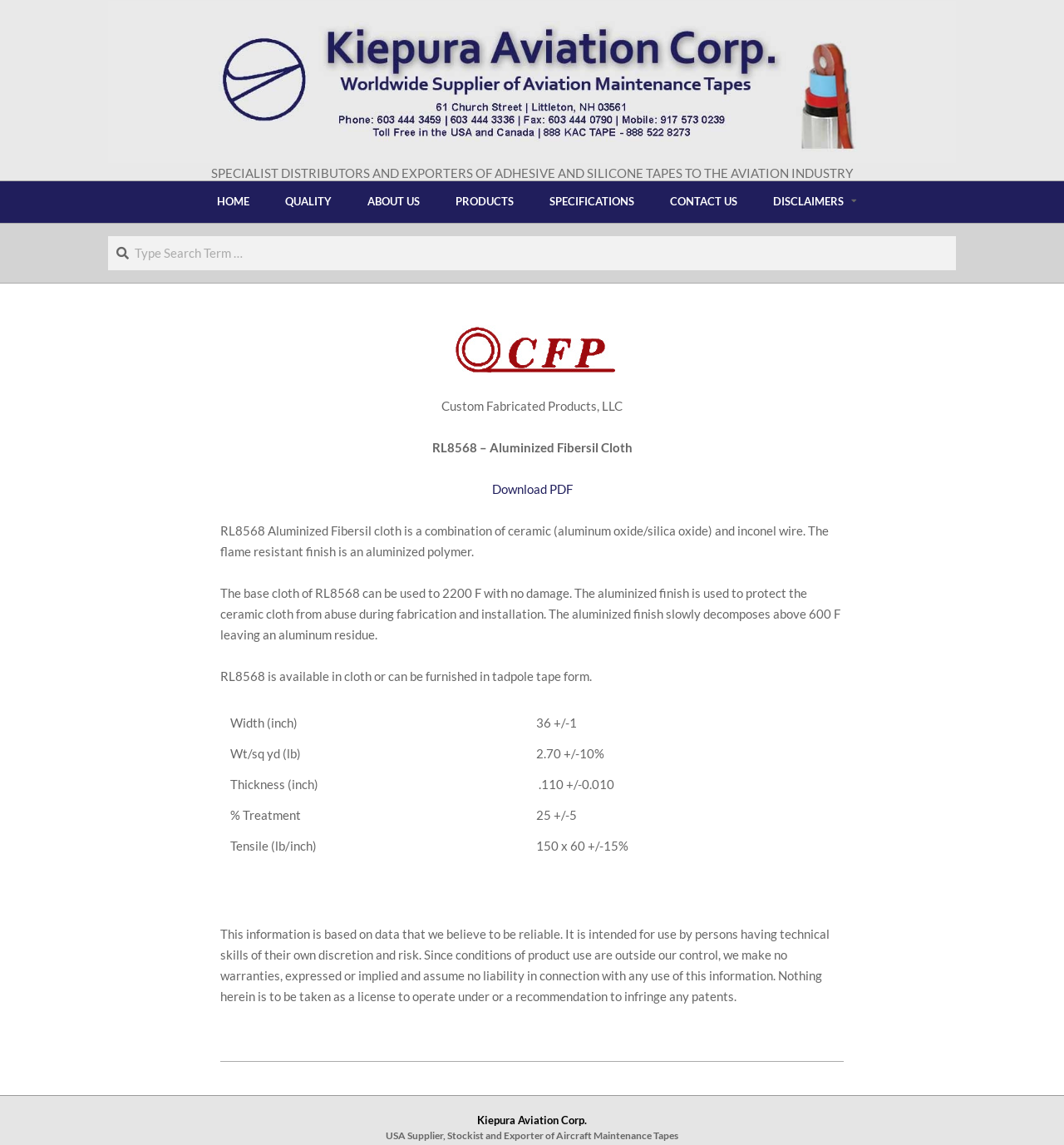Elaborate on the webpage's design and content in a detailed caption.

The webpage is about Custom Fabricated Products, LLC, specifically showcasing the RL8568 Aluminized Fibersil Cloth product. At the top, there is a logo and a navigation menu with links to HOME, QUALITY, ABOUT US, PRODUCTS, SPECIFICATIONS, CONTACT US, and DISCLAIMERS. Below the navigation menu, there is a search bar.

The main content area is divided into two sections. The left section contains the product information, including the product name, a download PDF link, and a detailed description of the product's features, such as its composition, flame-resistant finish, and temperature tolerance. There is also a table providing specifications for the product, including width, weight, thickness, treatment percentage, and tensile strength.

The right section appears to be a footer area, containing the company name, a statement about the reliability of the information provided, and a copyright date. At the very bottom, there is a tagline describing the company as a USA supplier, stockist, and exporter of aircraft maintenance tapes.